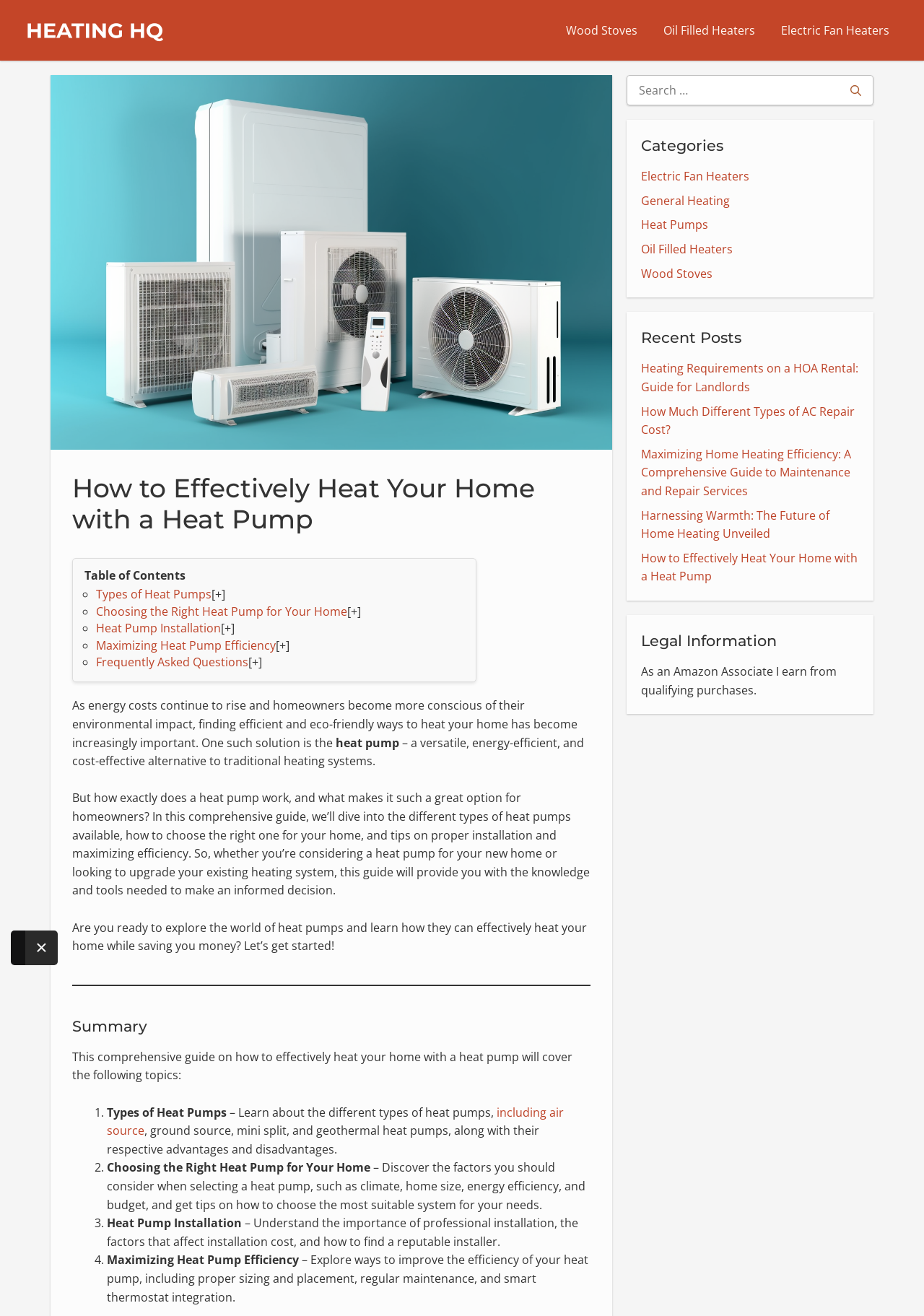What type of heating system is discussed in the webpage?
Please answer the question with a detailed response using the information from the screenshot.

The webpage discusses heat pumps as a type of heating system, providing comprehensive information on how to effectively heat a home with a heat pump, including different types, installation, and maintenance.